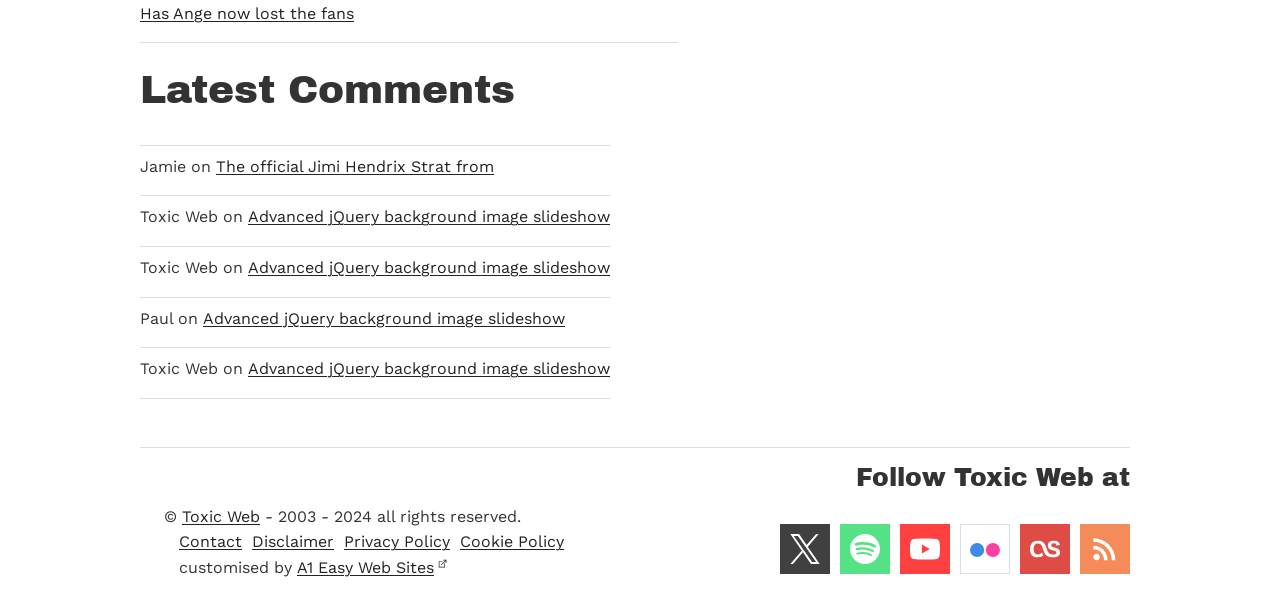Give a succinct answer to this question in a single word or phrase: 
What is the copyright information of the website?

2003 - 2024 all rights reserved